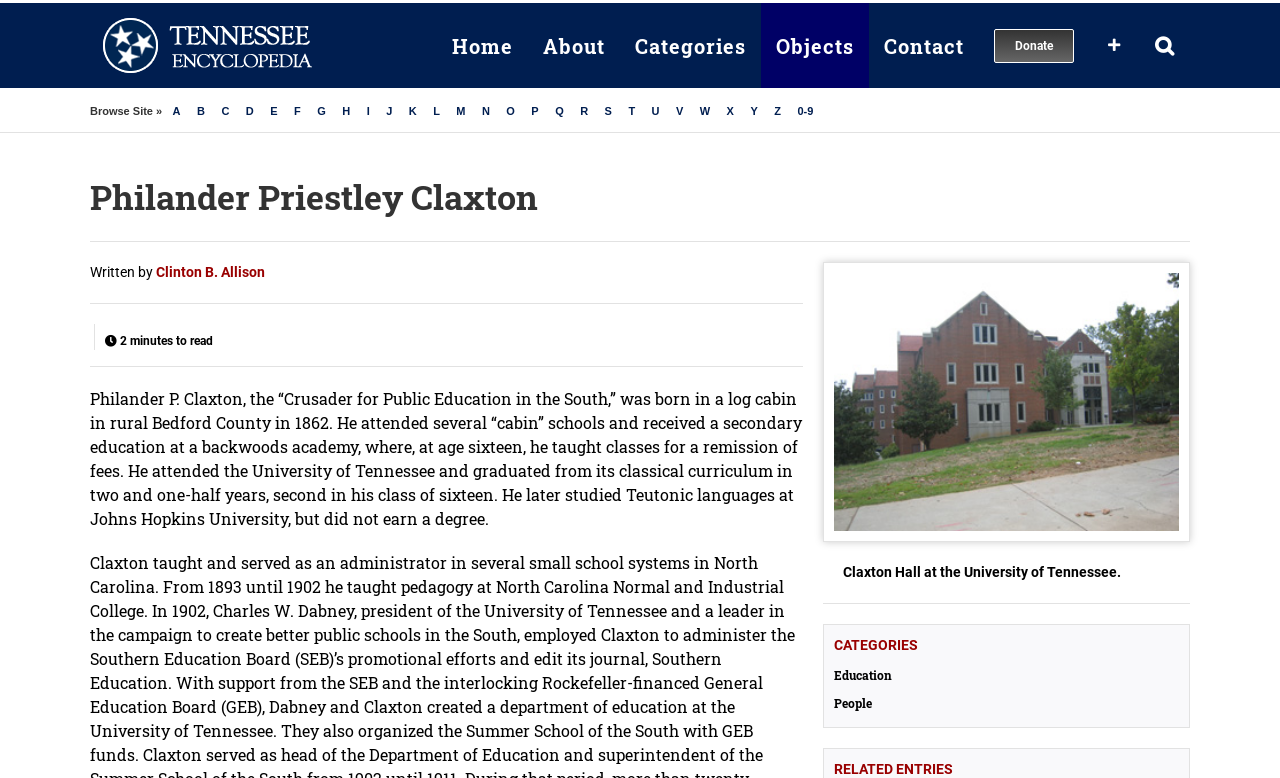Extract the main heading from the webpage content.

Philander Priestley Claxton